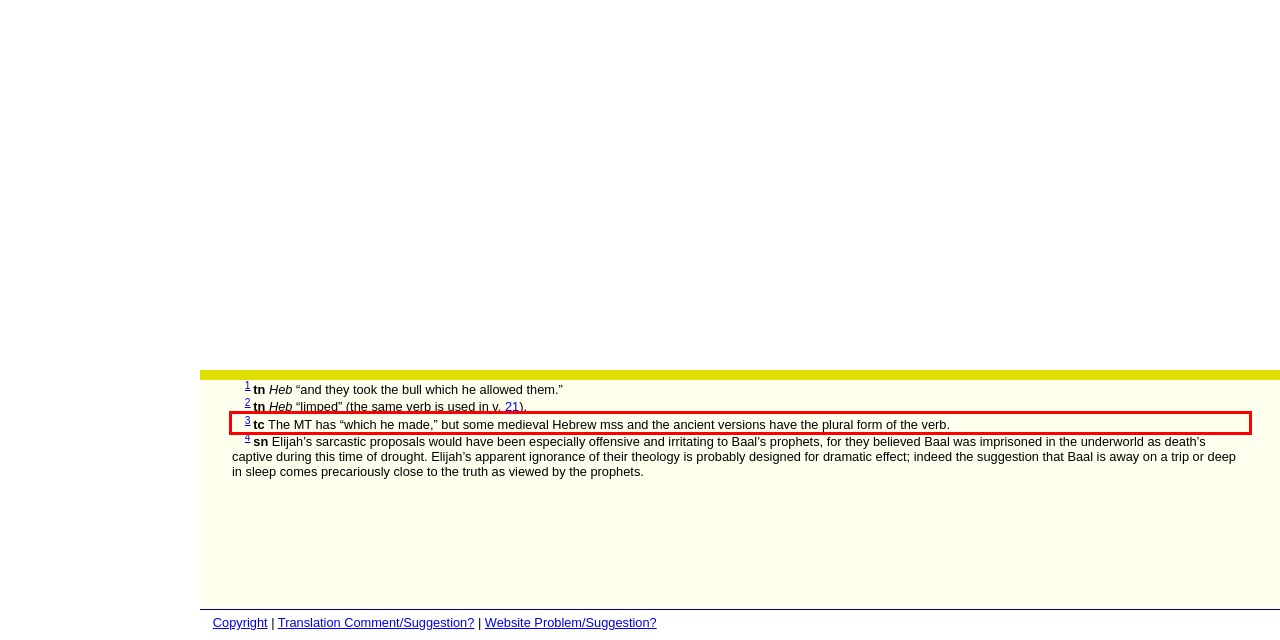Please perform OCR on the UI element surrounded by the red bounding box in the given webpage screenshot and extract its text content.

3 tc The MT has “which he made,” but some medieval Hebrew mss and the ancient versions have the plural form of the verb.